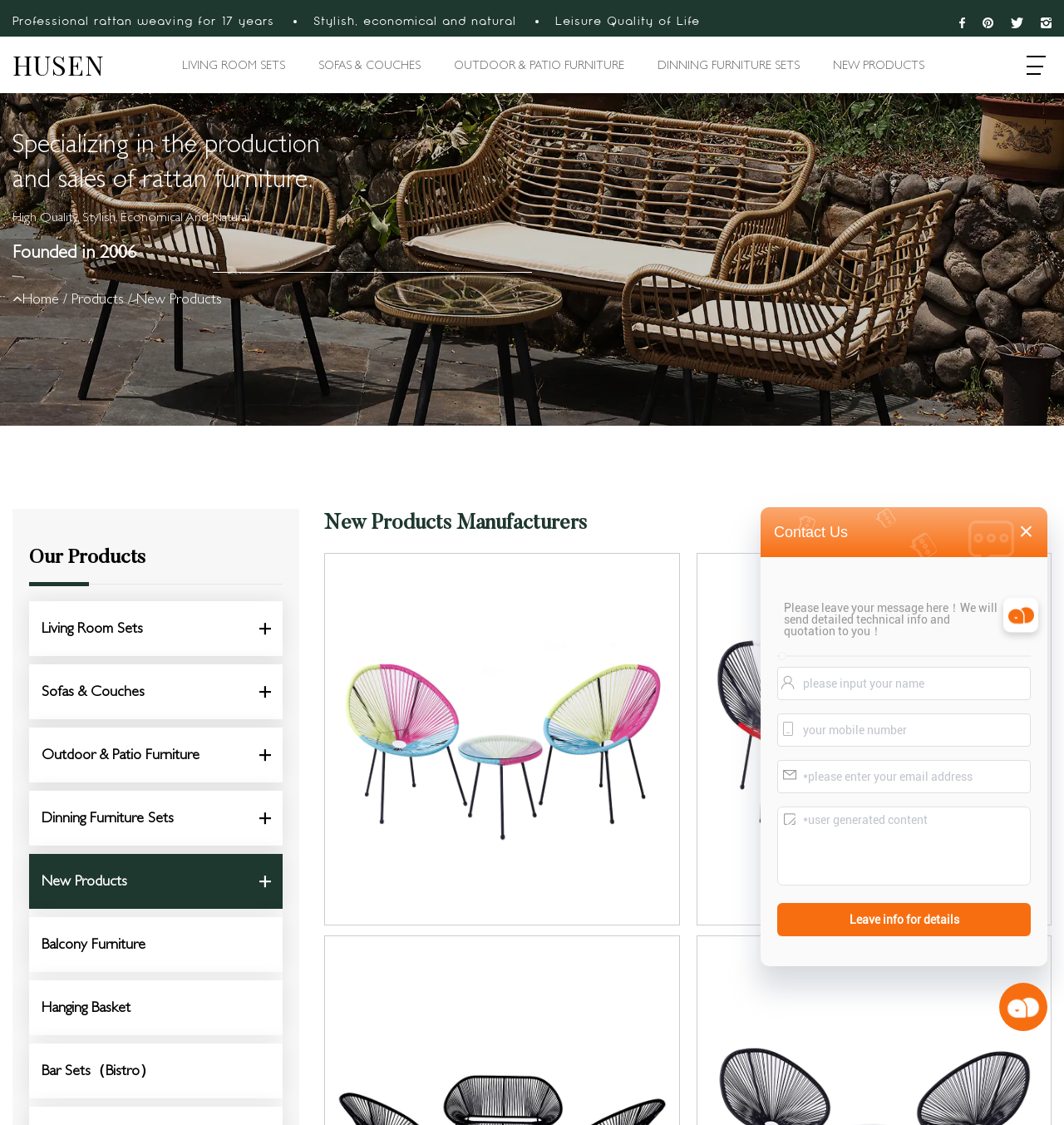Please answer the following question using a single word or phrase: 
What is the name of the product shown in the image?

WYHS-T218 Acapulco Fashionable 3-Piece Patio Furniture Set